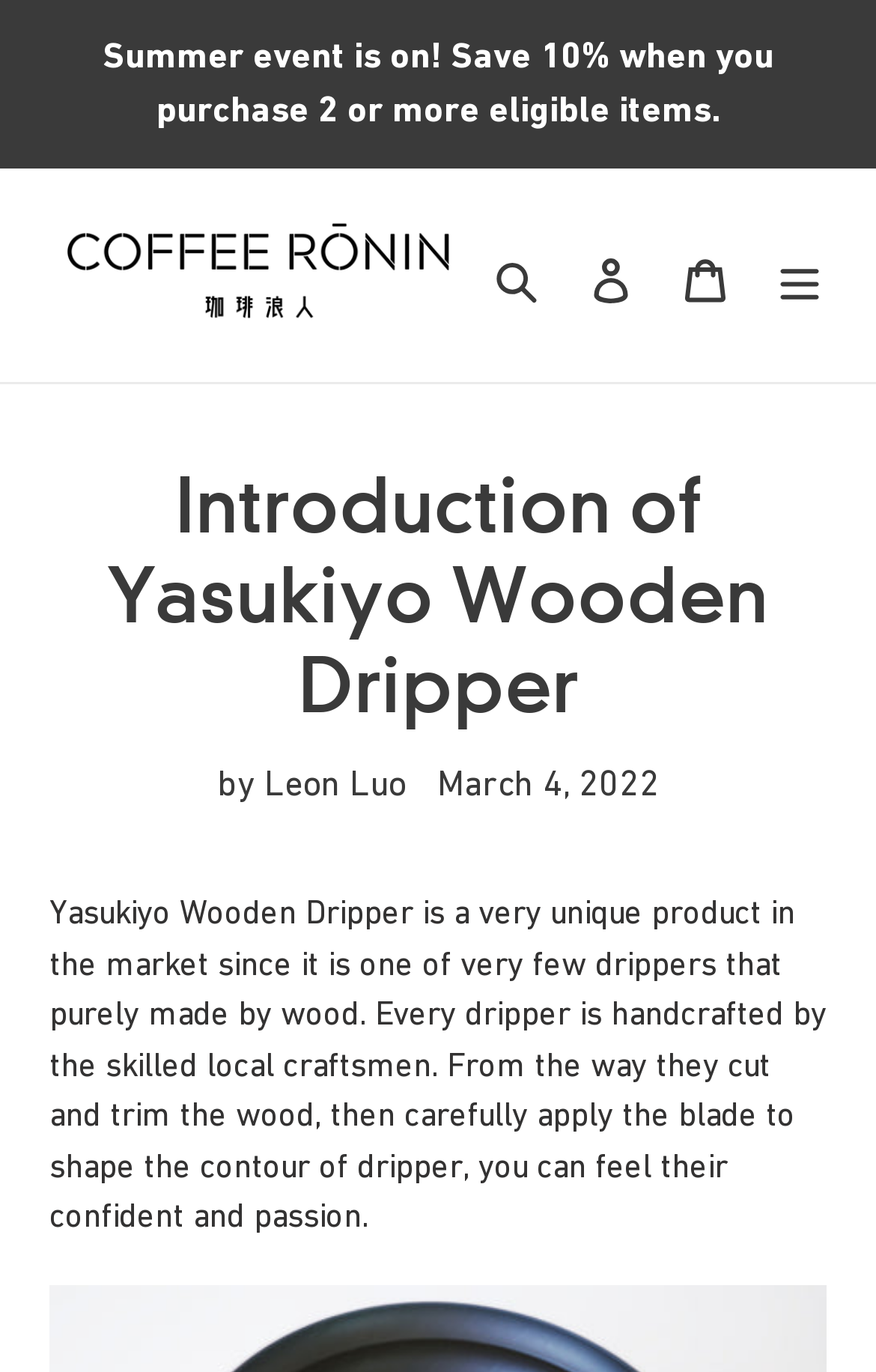What is the date of the introduction?
Using the image, answer in one word or phrase.

March 4, 2022